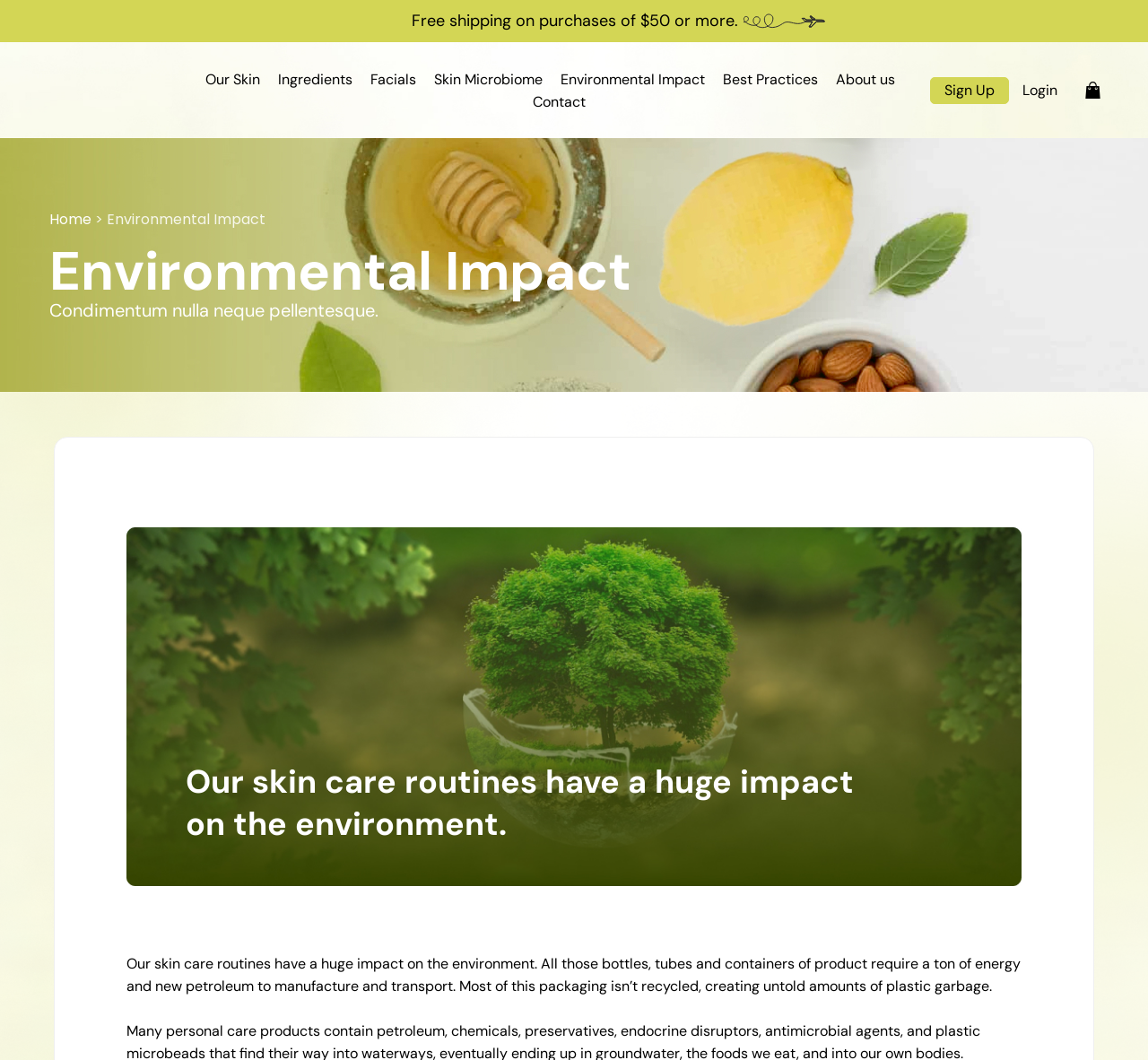Explain in detail what is displayed on the webpage.

The webpage is about Environmental Impact, specifically focusing on Lumanitas Beauty. At the top, there is a notification about free shipping on purchases of $50 or more. Below this, there is a row of links, including "Our Skin", "Ingredients", "Facials", "Skin Microbiome", "Environmental Impact", "Best Practices", "About us", and "Contact". 

To the right of these links, there are two more links, "Sign Up" and "Login", followed by a link to view the shopping cart, accompanied by a small image. On the left side, there is a link to "Home" and a static text "Environmental Impact". 

Above the main content, there is a heading "Environmental Impact" that spans almost the entire width of the page. Below this, there is a short paragraph of text "Condimentum nulla neque pellentesque." 

The main content of the page is an image that takes up most of the page's width, with a heading above it that reads "Our skin care routines have a huge impact on the environment." Below the image, there is a longer paragraph of text that explains the environmental impact of skin care routines, including the energy required to manufacture and transport products, and the resulting plastic garbage.